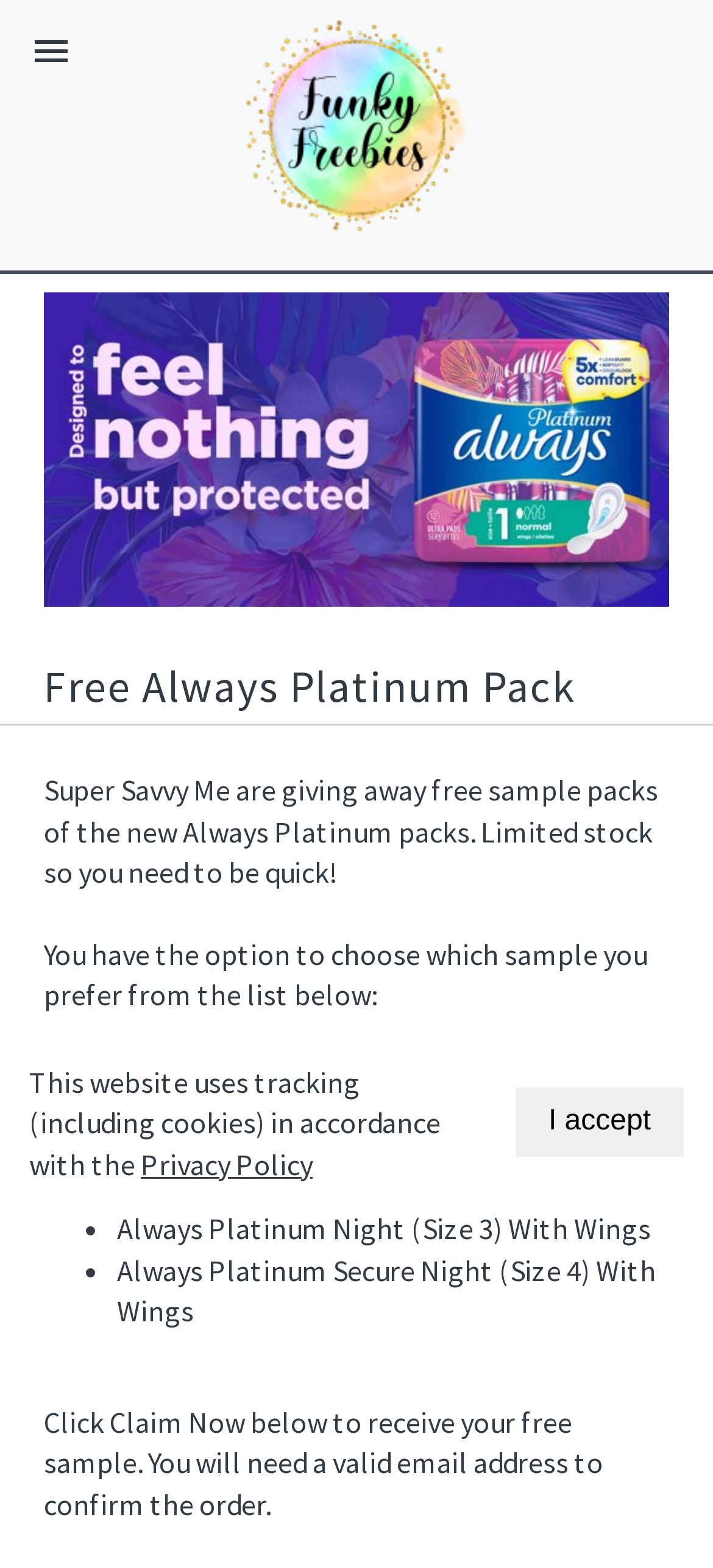Please use the details from the image to answer the following question comprehensively:
Who is giving away the free sample packs?

The webpage states that 'Super Savvy Me are giving away free sample packs of the new Always Platinum packs.' This information is provided in the text that describes the free sample pack offer.